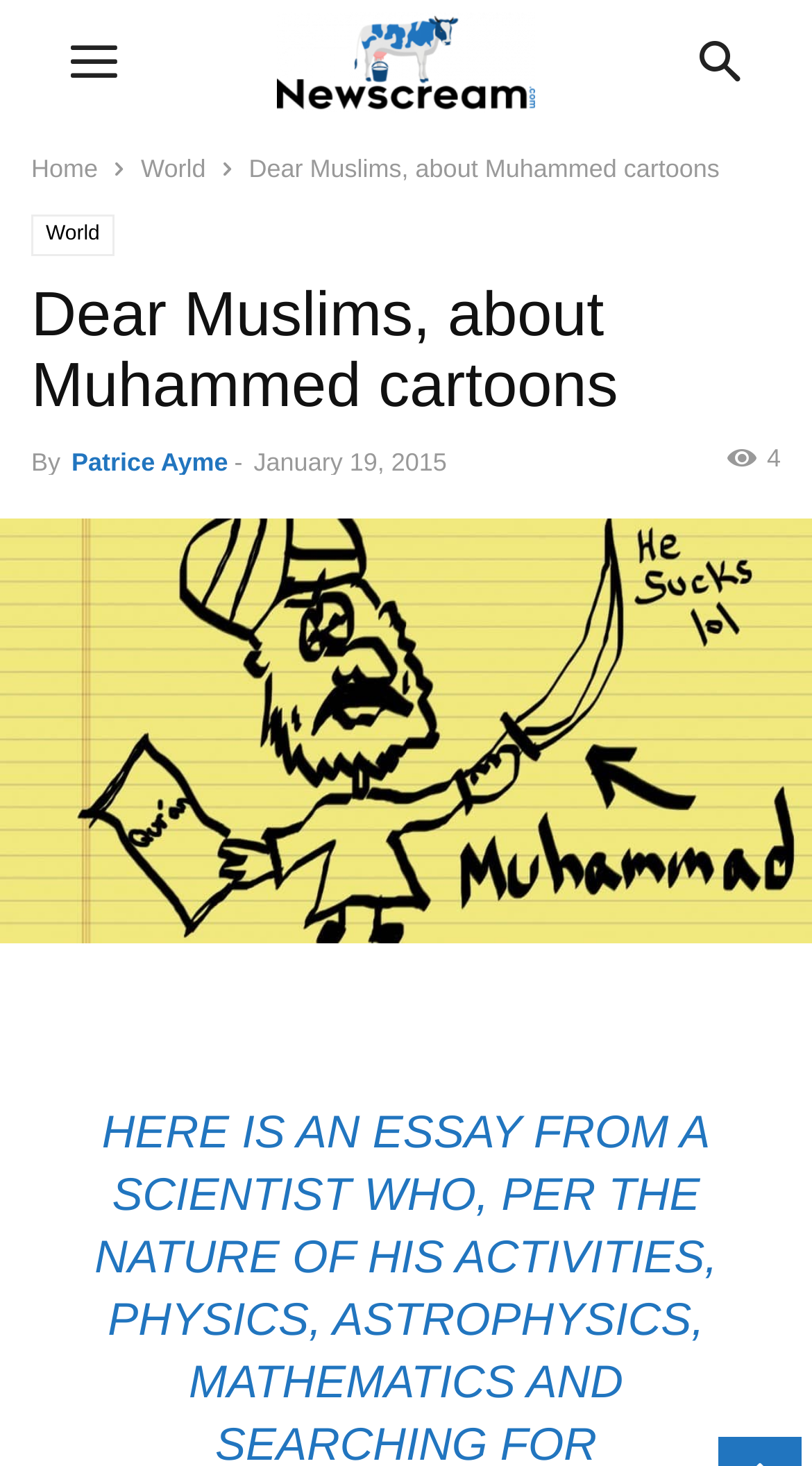Find and provide the bounding box coordinates for the UI element described with: "World".

[0.038, 0.146, 0.141, 0.175]